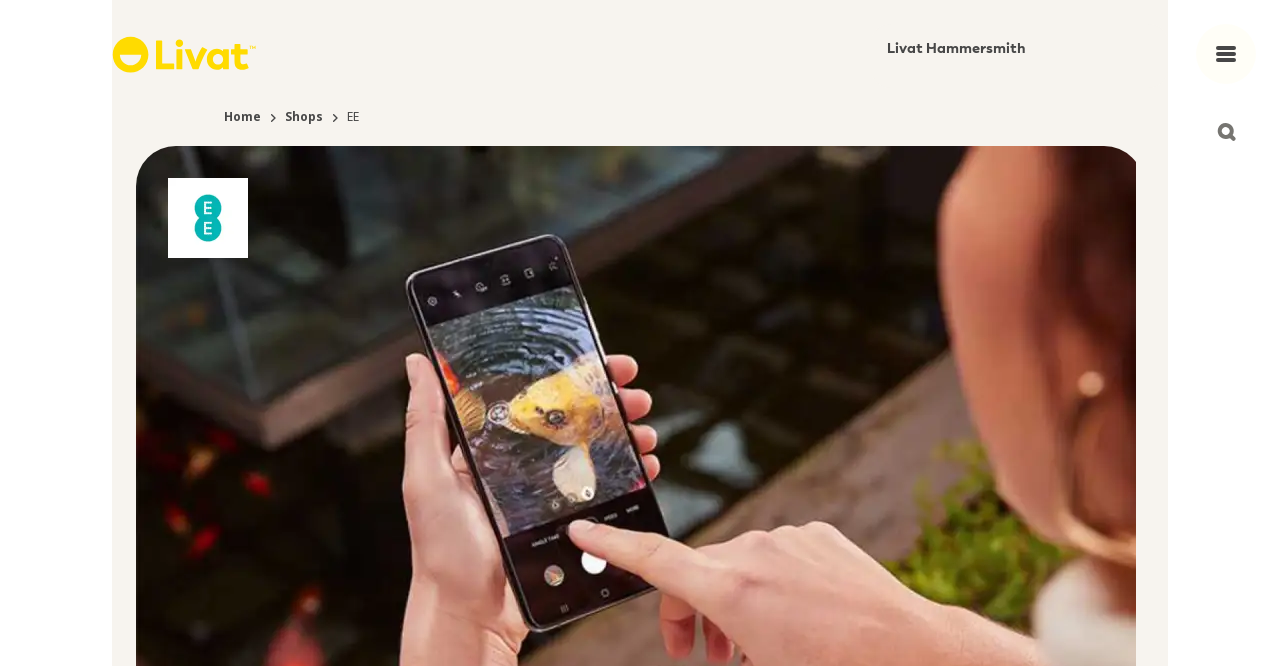What is the navigation section above the main content?
From the image, respond with a single word or phrase.

Breadcrumb